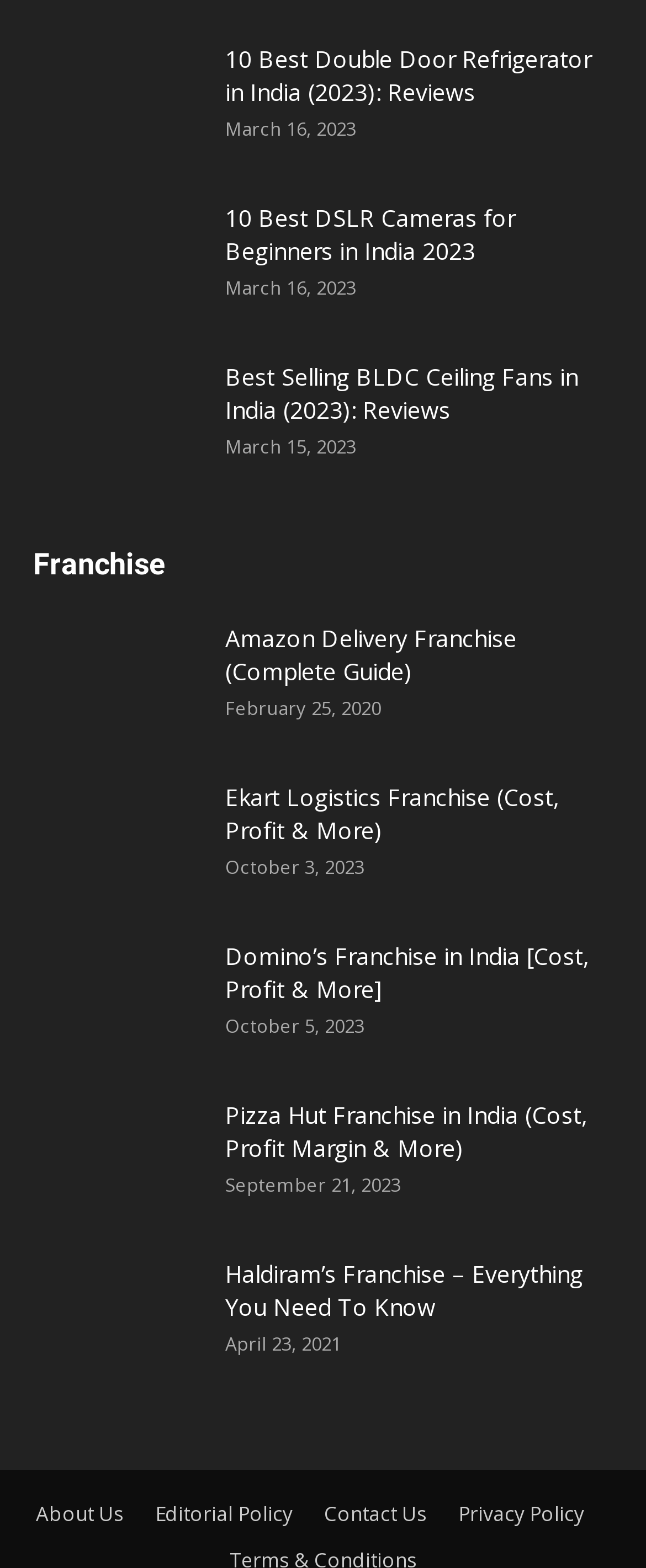Please provide a comprehensive answer to the question based on the screenshot: What type of users would find this webpage useful?

The webpage appears to provide information and guides on various products and franchises, which would be useful for consumers looking to make informed purchasing decisions. Additionally, the franchise guides and information on starting a franchise business would be useful for entrepreneurs looking to start their own business. Therefore, I believe that both consumers and entrepreneurs would find this webpage useful.